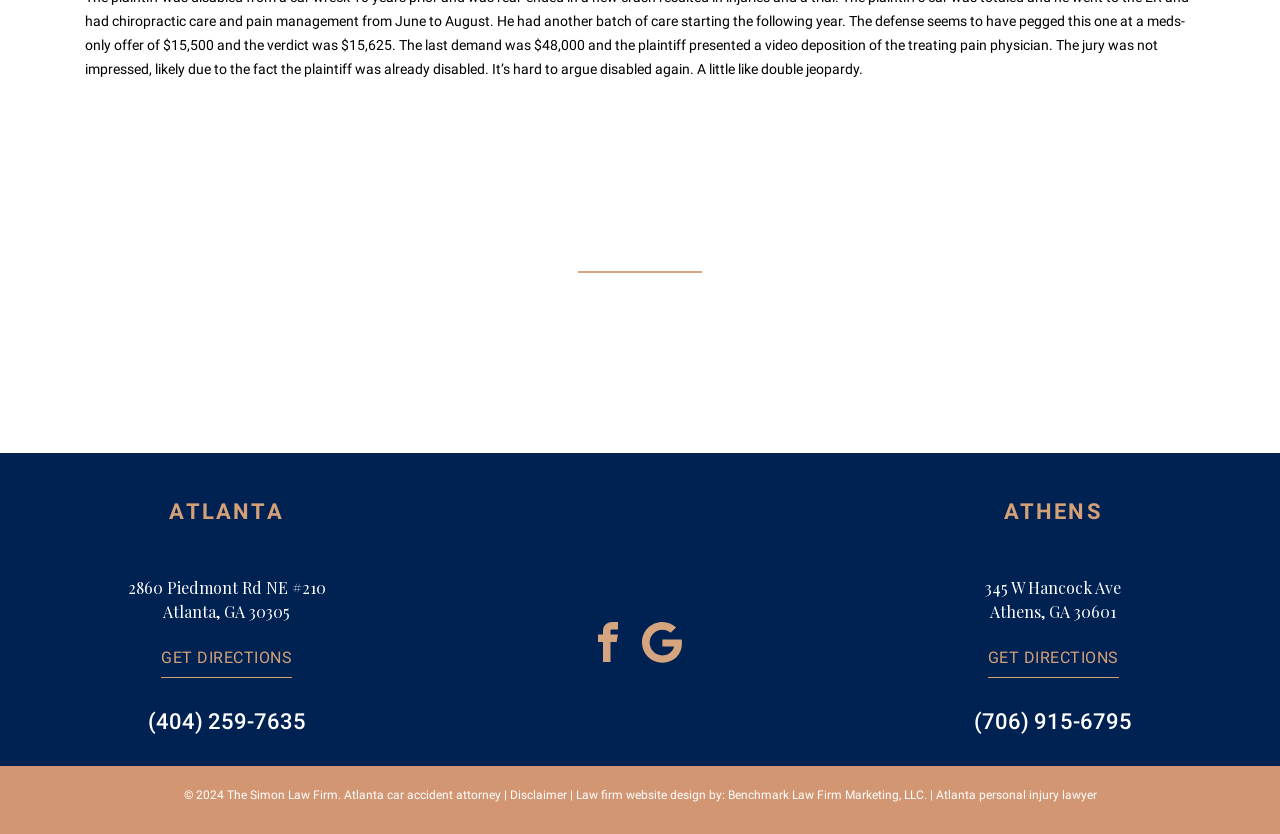Please identify the bounding box coordinates of the clickable element to fulfill the following instruction: "Click the 'Atlanta car accident attorney' link". The coordinates should be four float numbers between 0 and 1, i.e., [left, top, right, bottom].

[0.268, 0.945, 0.391, 0.962]